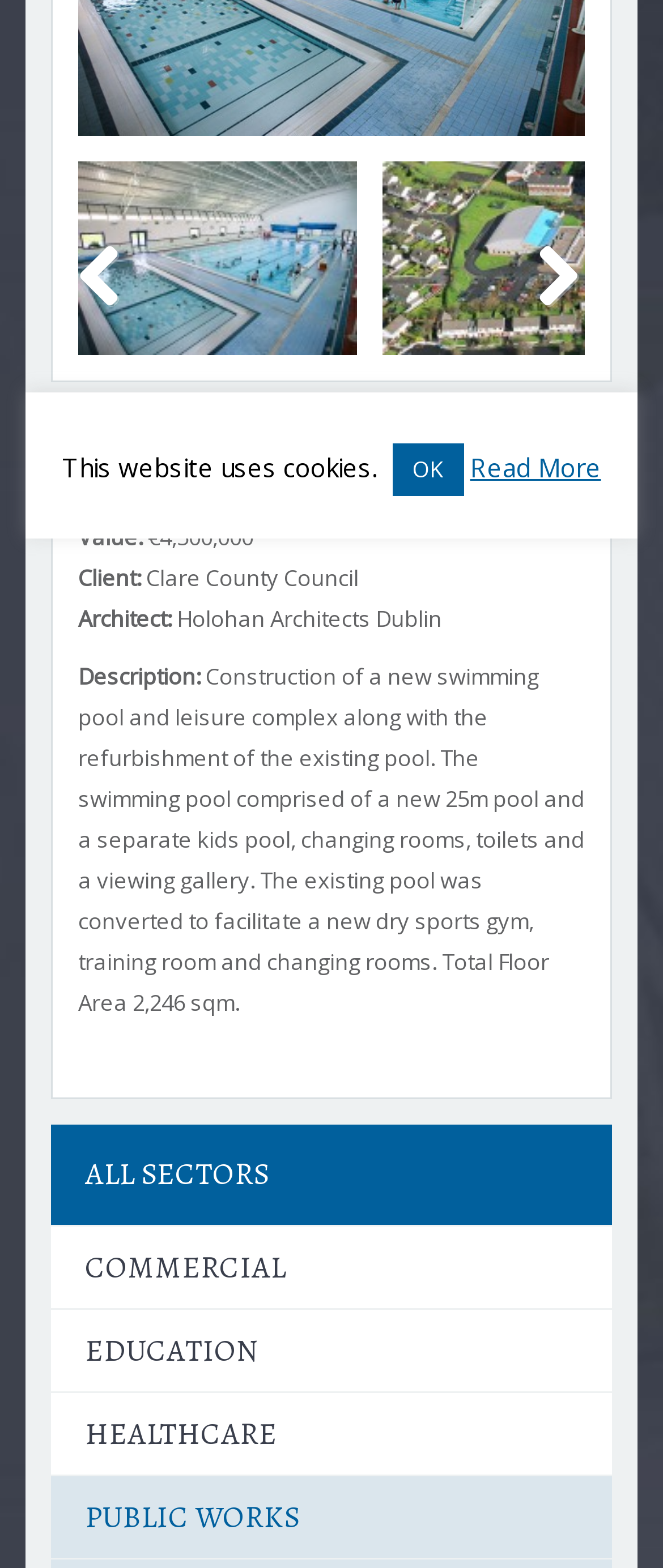Given the description of a UI element: "OK", identify the bounding box coordinates of the matching element in the webpage screenshot.

[0.591, 0.283, 0.699, 0.316]